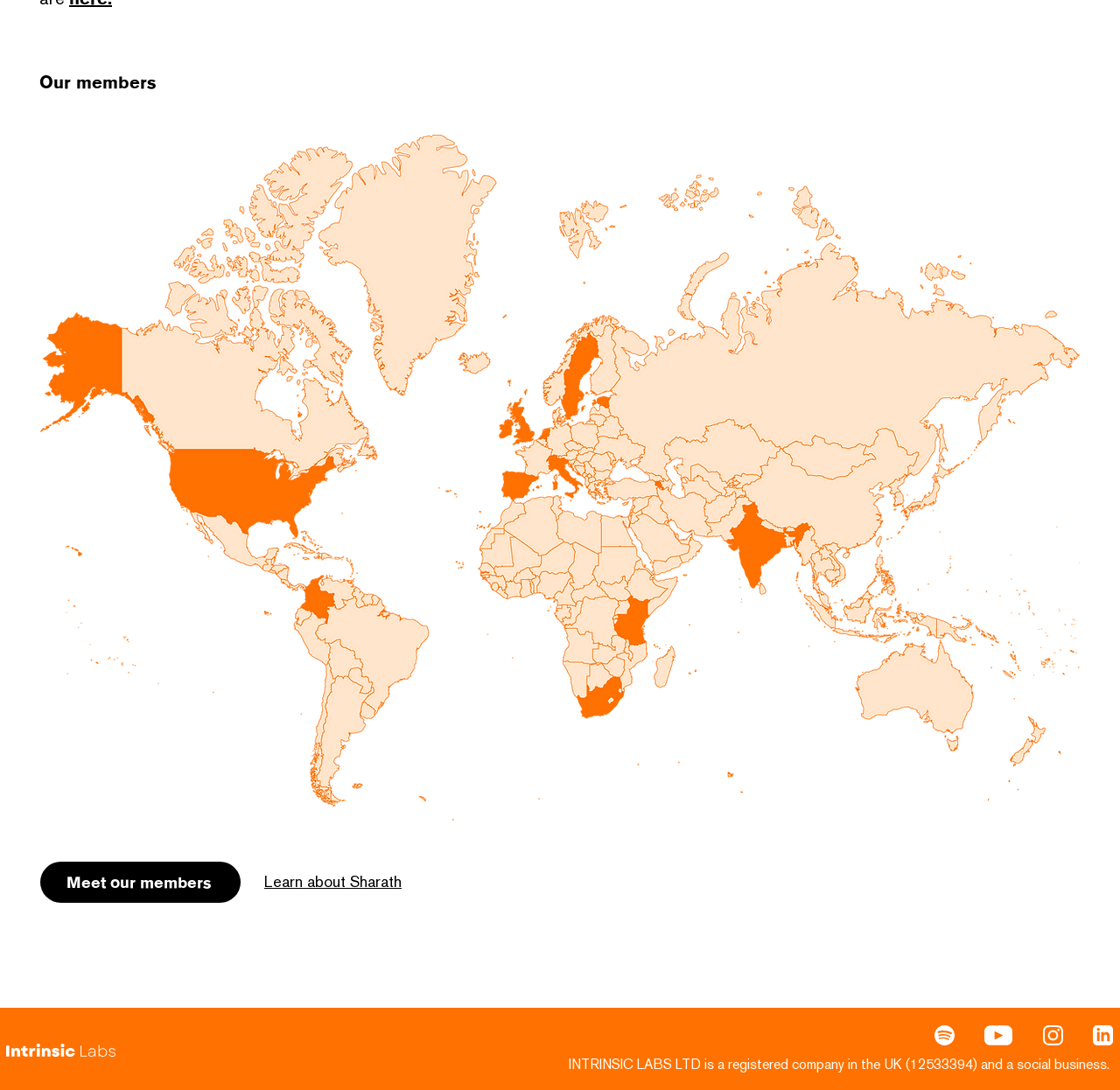Please specify the bounding box coordinates in the format (top-left x, top-left y, bottom-right x, bottom-right y), with values ranging from 0 to 1. Identify the bounding box for the UI component described as follows: #comp-lh7sfltt svg [data-color="1"] {fill: #FFFFFF;}

[0.879, 0.941, 0.904, 0.959]